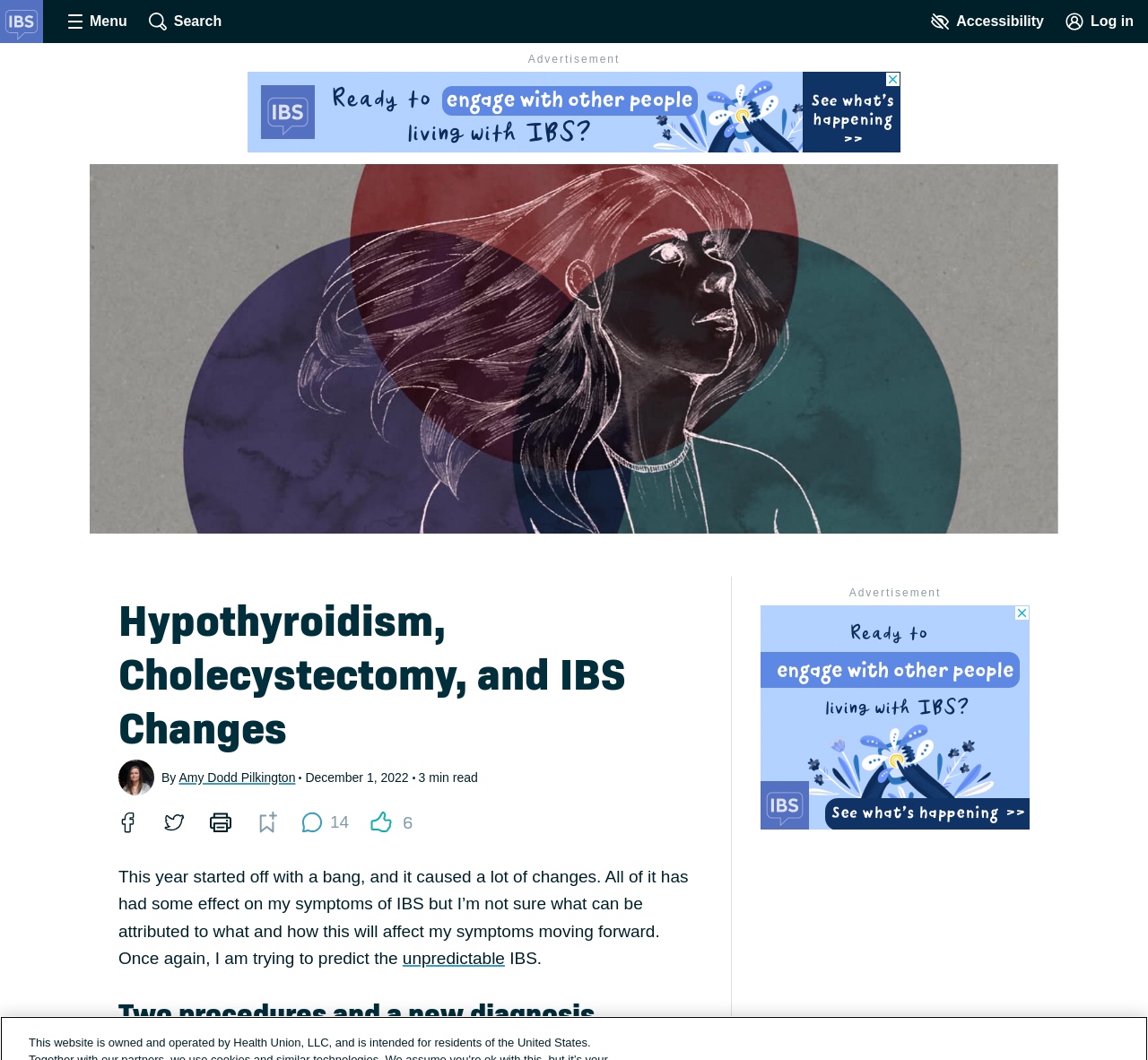Can you find the bounding box coordinates for the element to click on to achieve the instruction: "Read the full article"?

[0.103, 0.818, 0.6, 0.913]